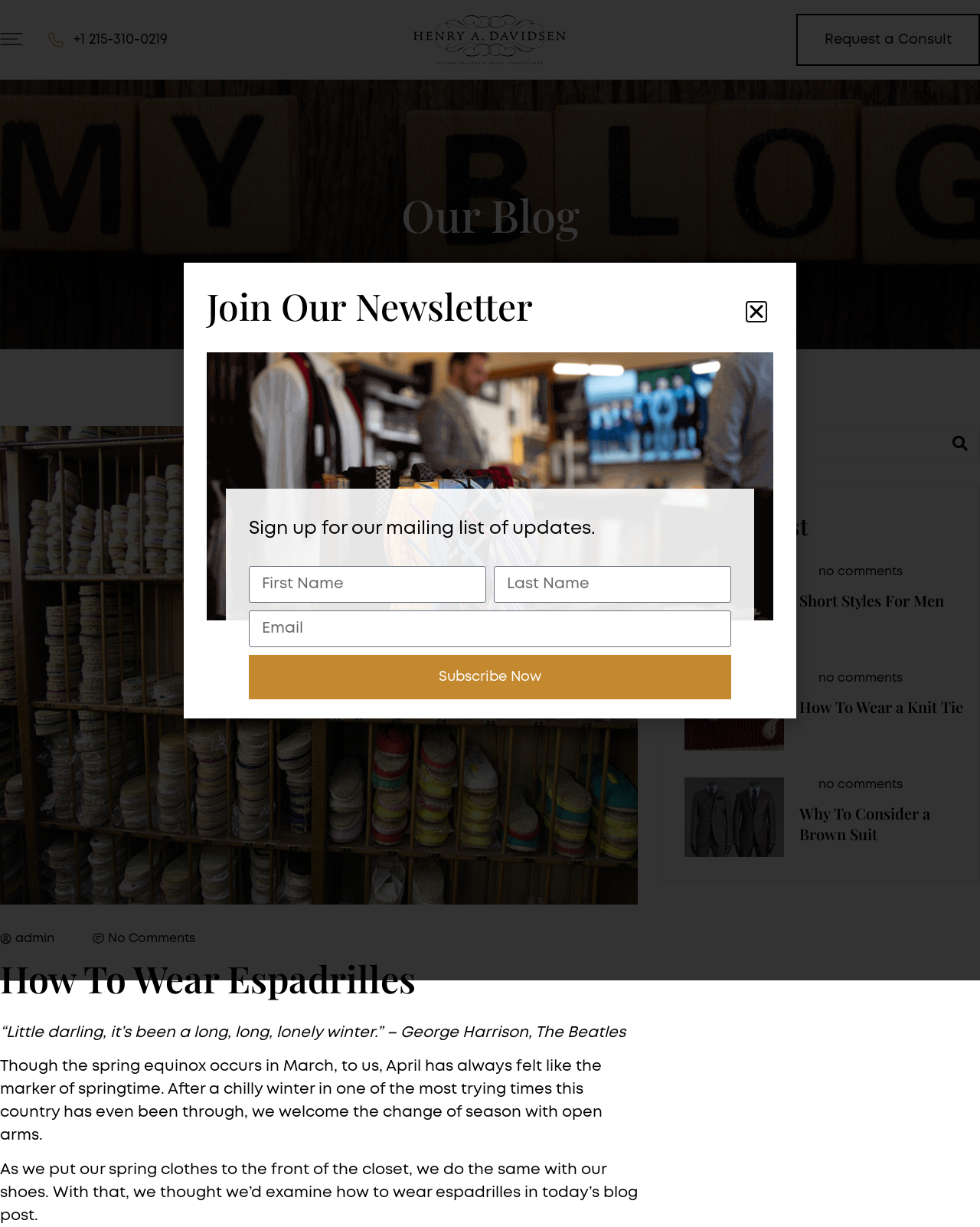Give a detailed explanation of the elements present on the webpage.

This webpage is about Henry A. Davidsen, a fashion brand, and its blog section. At the top, there is a navigation bar with a few links, including a phone number and a "Request a Consult" button. Below the navigation bar, there is a heading "Our Blog" followed by a large image of a wall of espadrilles on a shelf.

The main content of the page is a blog post titled "How To Wear Espadrilles". The post starts with a quote from George Harrison, The Beatles, and then discusses the arrival of spring and the need to update one's wardrobe, including shoes. The post then delves into the topic of how to wear espadrilles.

On the right side of the page, there is a search bar with a search button. Below the search bar, there is a section titled "Recent Posts" with three articles. Each article has a heading, a link to the article, and a "no comments" label. The articles are about short styles for men, how to wear a knit tie, and why to consider a brown suit.

At the bottom of the page, there is a section to join the newsletter. It has a heading, a brief description, and a form to fill out with fields for first name, last name, and email. There is also a "Subscribe Now" button.